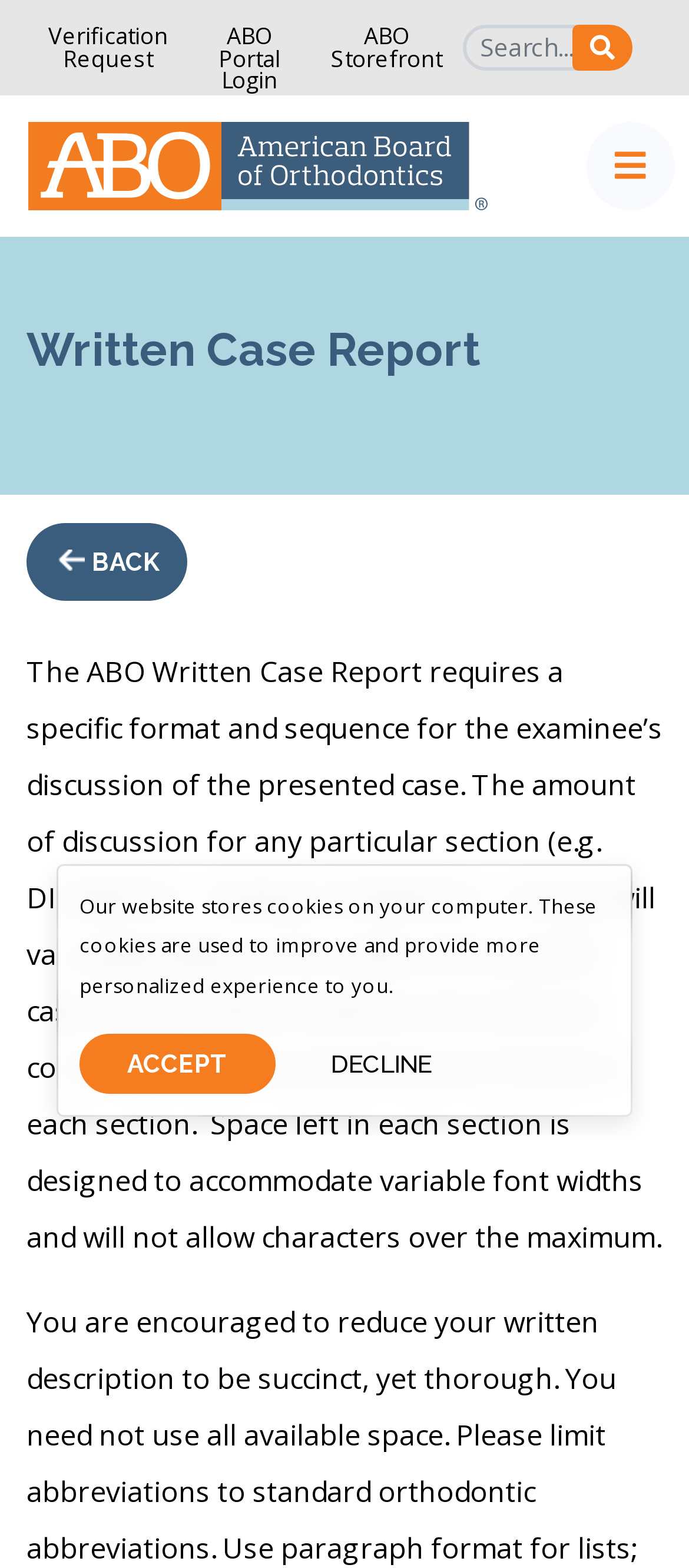Could you highlight the region that needs to be clicked to execute the instruction: "Click the Toggle navigation button"?

[0.851, 0.078, 0.979, 0.134]